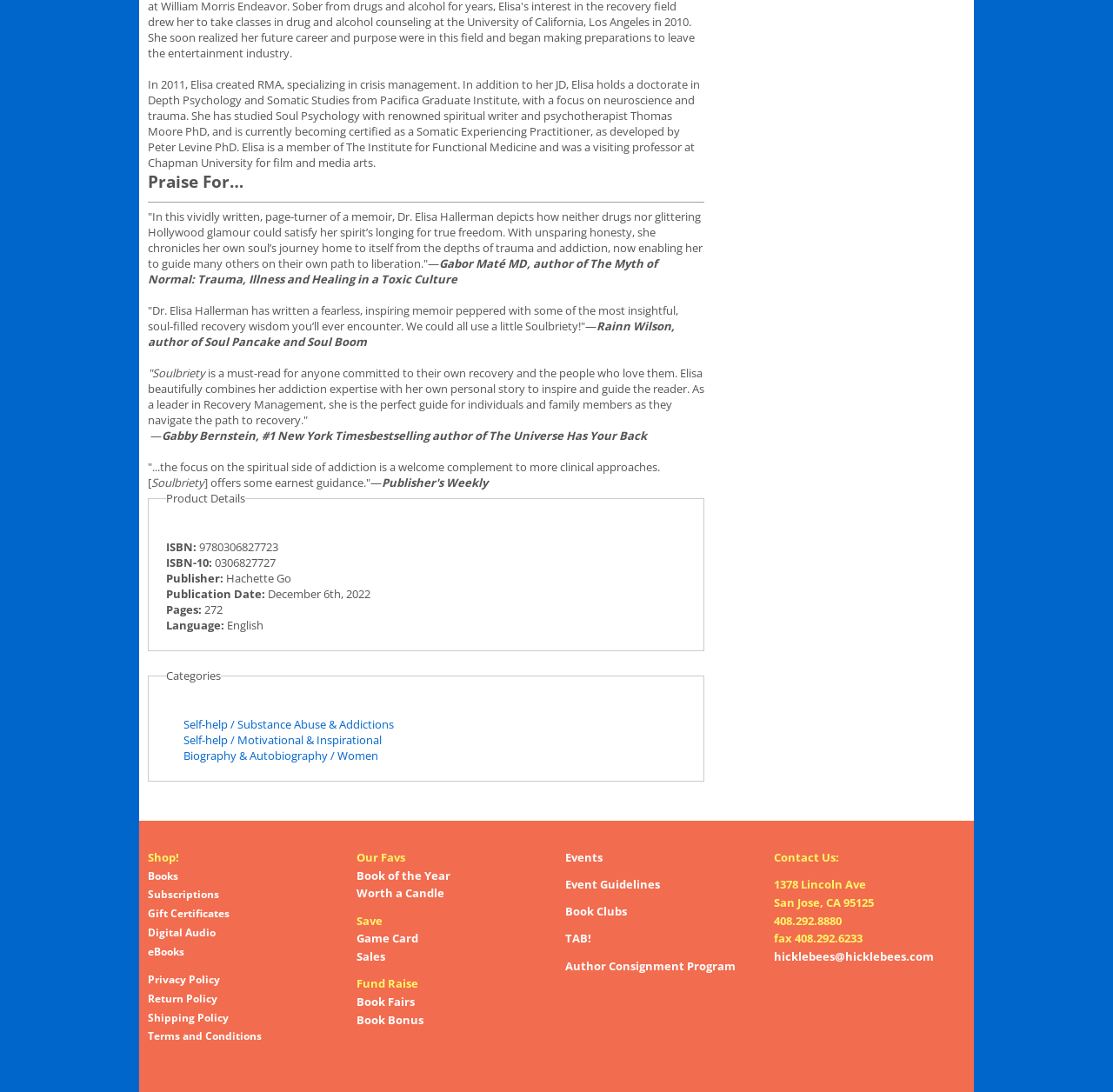Refer to the image and offer a detailed explanation in response to the question: What is the ISBN-10 of the book?

The ISBN-10 of the book can be found in the 'Product Details' section, where it is listed as '0306827727'.